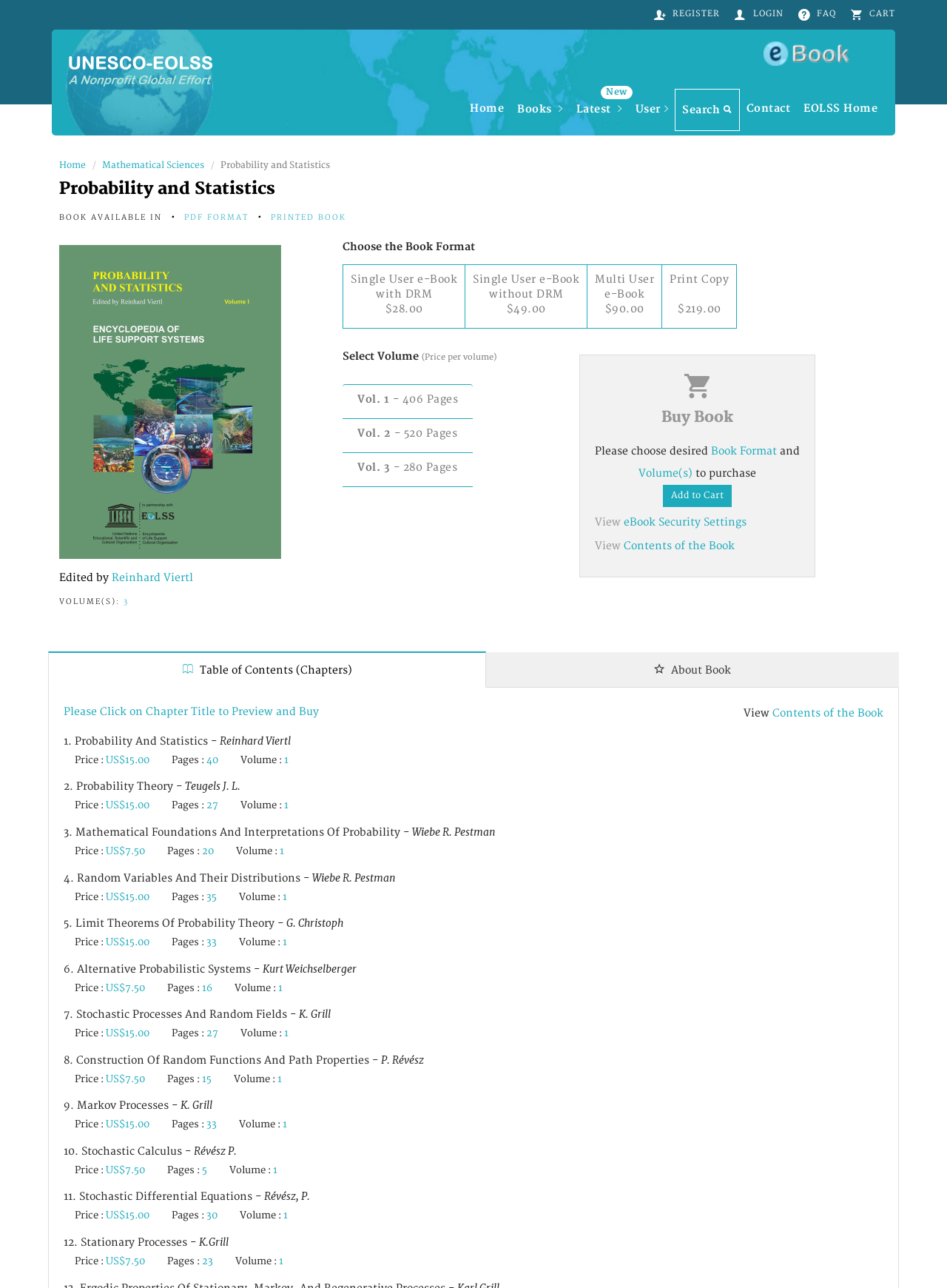Respond concisely with one word or phrase to the following query:
Who is the editor of this book?

Reinhard Viertl